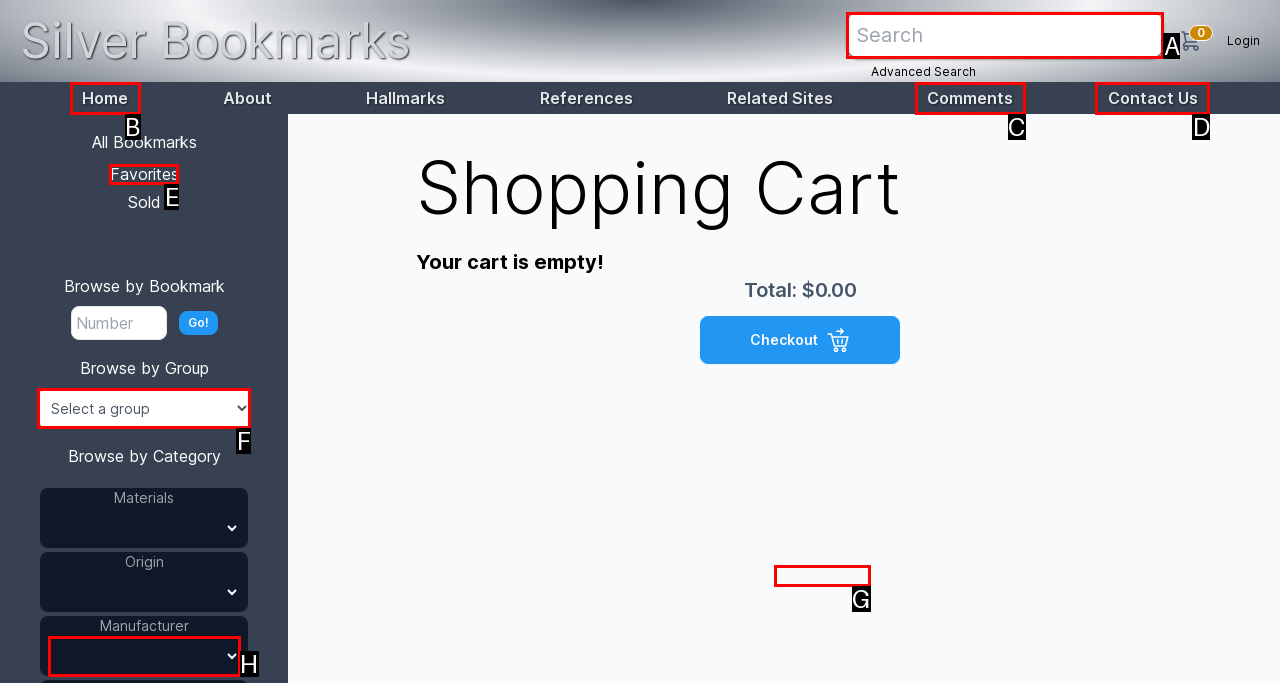Identify the HTML element to click to execute this task: Search for bookmarks Respond with the letter corresponding to the proper option.

A